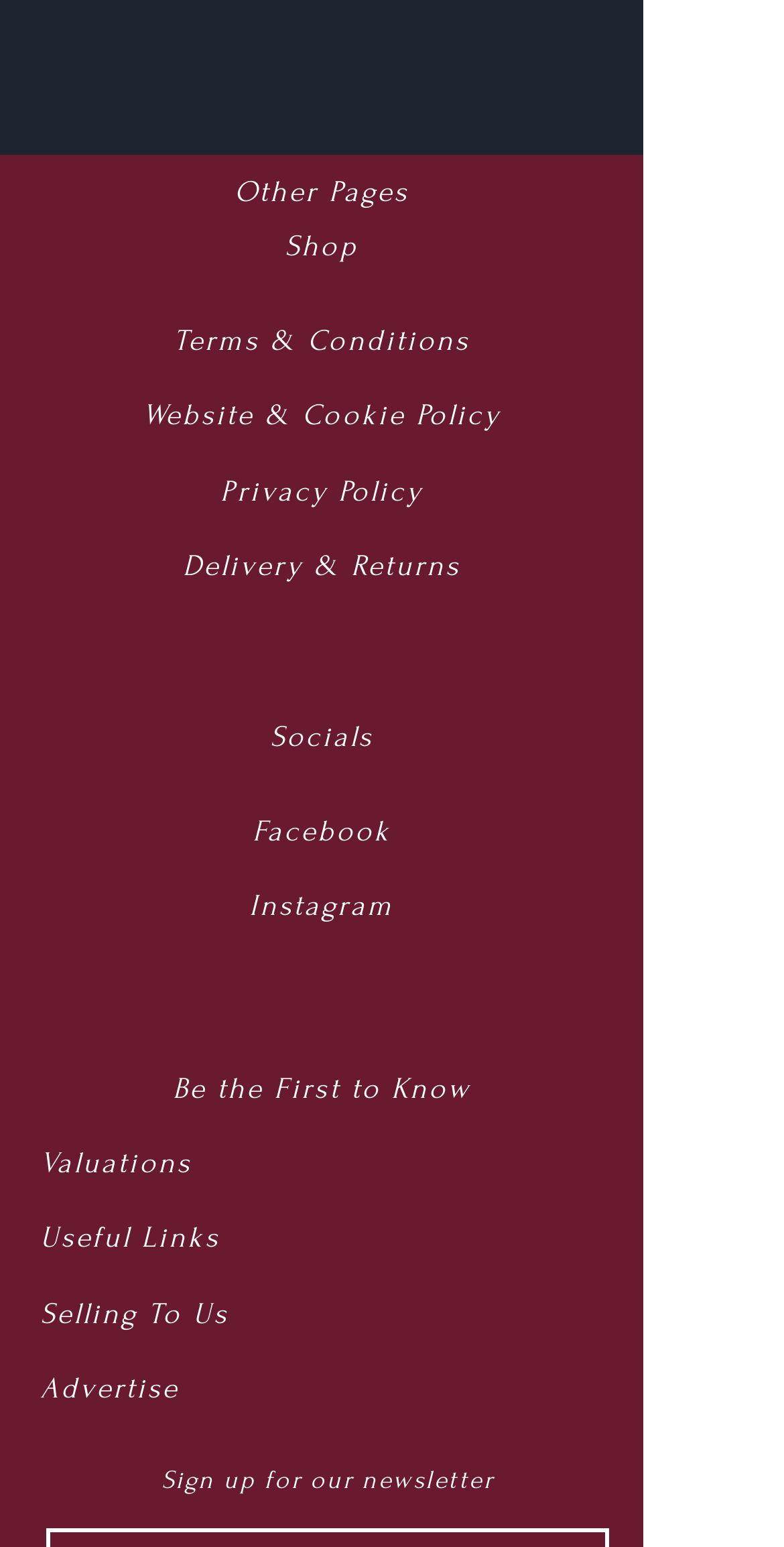Please find the bounding box coordinates of the element's region to be clicked to carry out this instruction: "Sign up for our newsletter".

[0.206, 0.947, 0.63, 0.966]